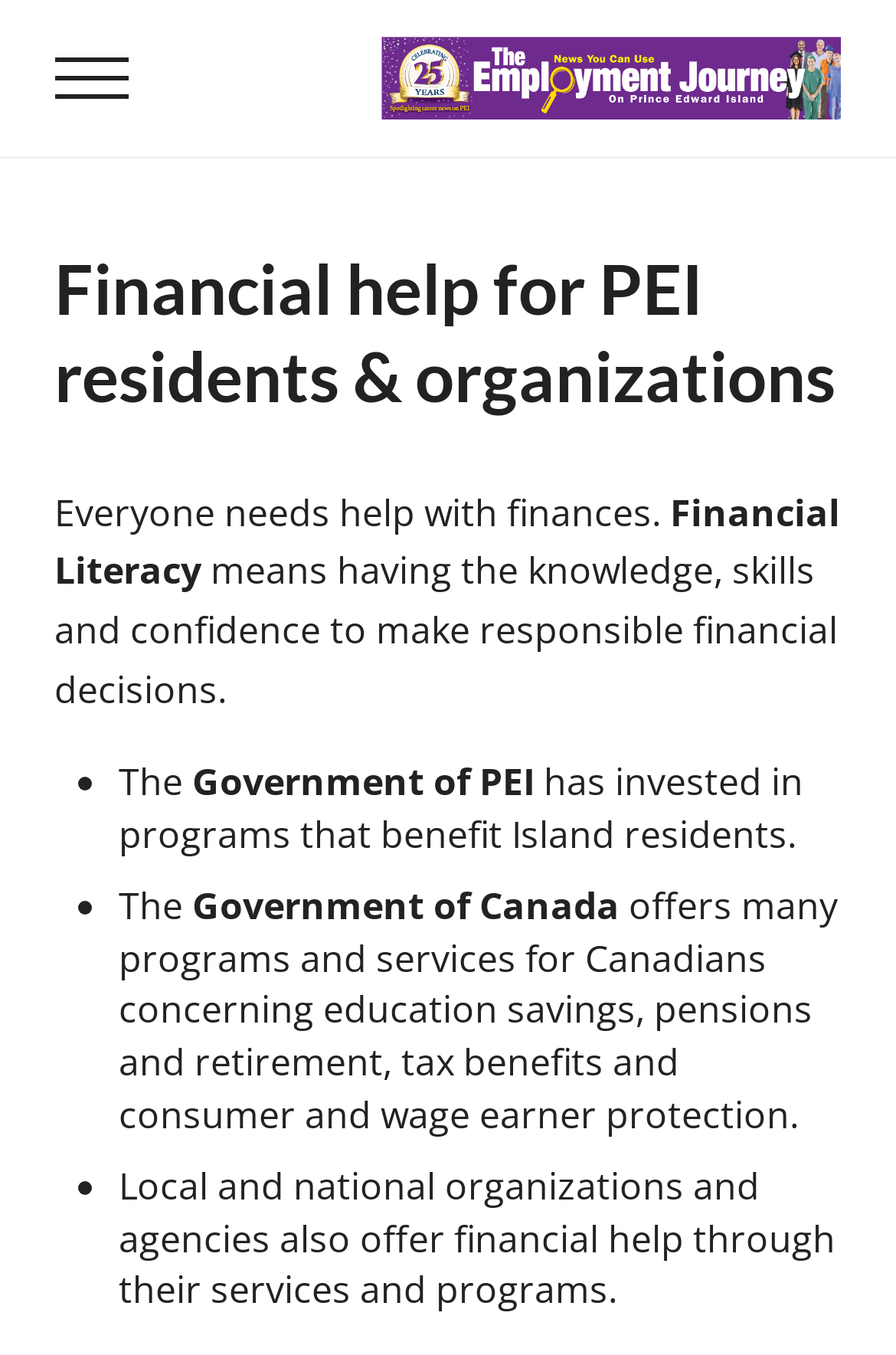Who offers programs and services for Canadians?
Based on the image content, provide your answer in one word or a short phrase.

Government of Canada